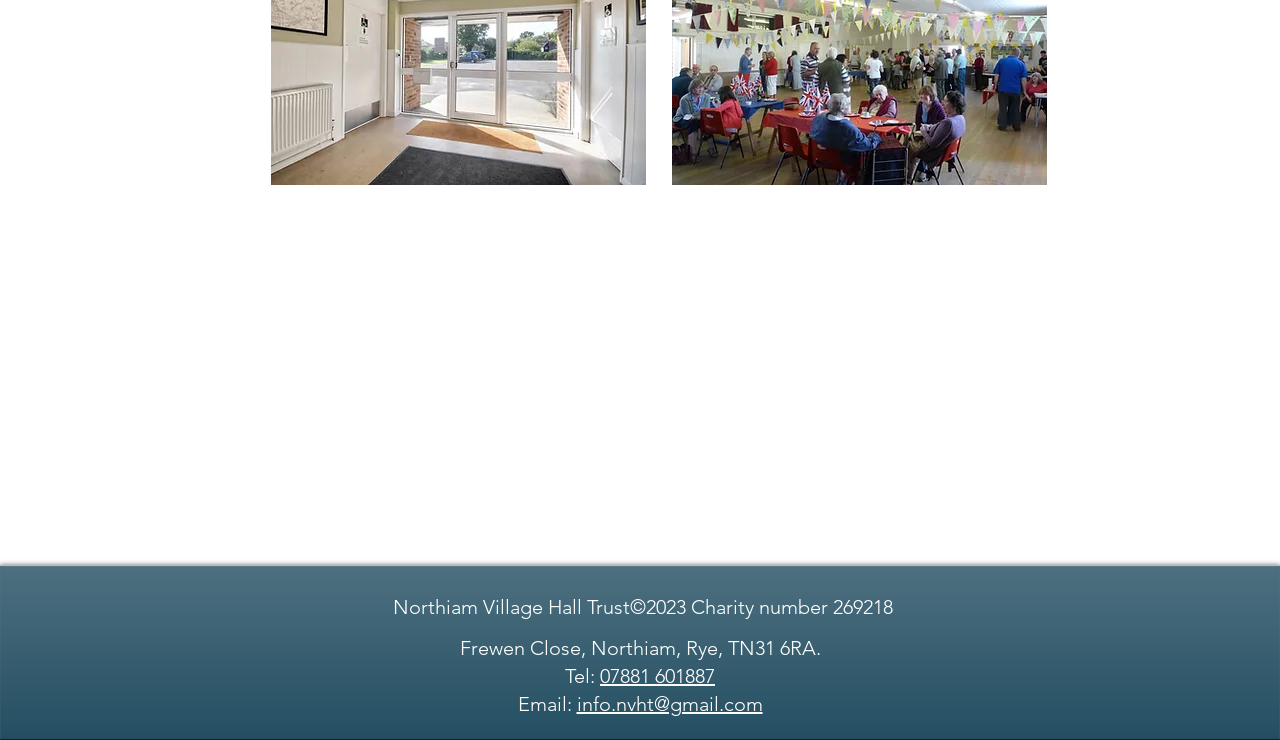Utilize the details in the image to thoroughly answer the following question: What is the address of Northiam Village Hall Trust?

The address can be found in the StaticText element 'Frewen Close, Northiam, Rye, TN31 6RA.' which is a child of the Root Element and is located below the charity number.